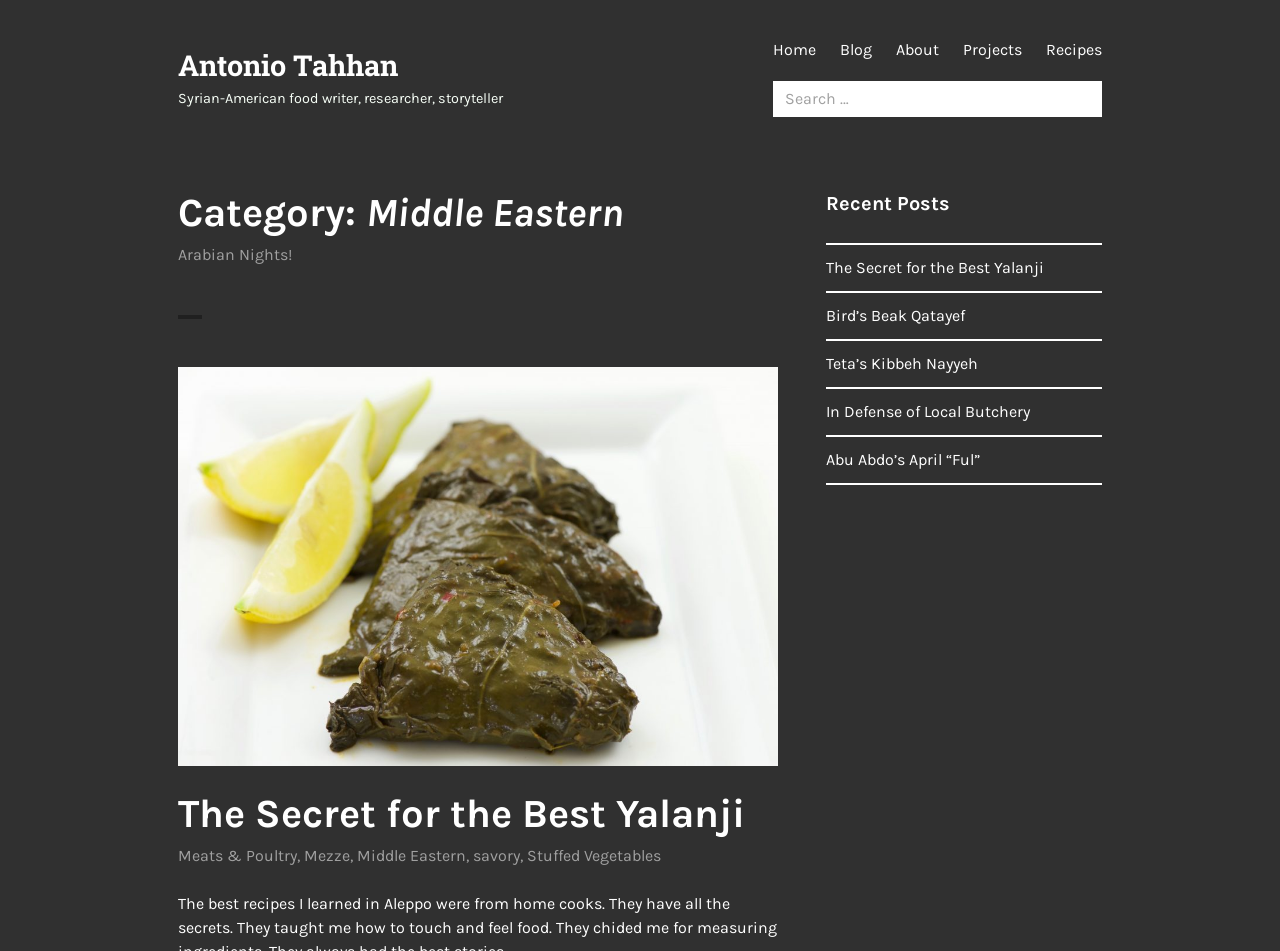Kindly determine the bounding box coordinates of the area that needs to be clicked to fulfill this instruction: "Click on the 'Home' link".

[0.604, 0.028, 0.638, 0.077]